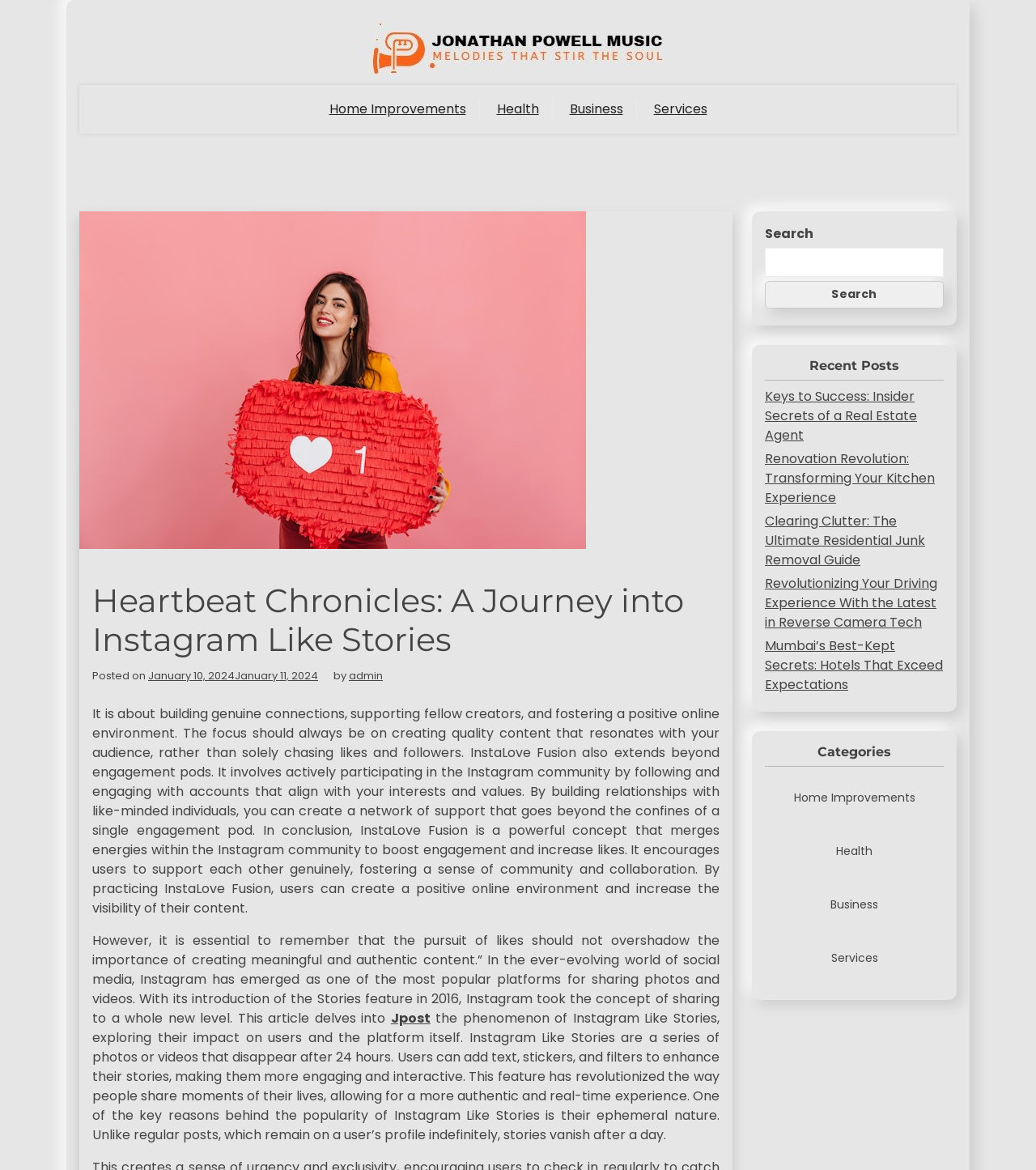How many recent posts are listed on the webpage?
Examine the screenshot and reply with a single word or phrase.

5